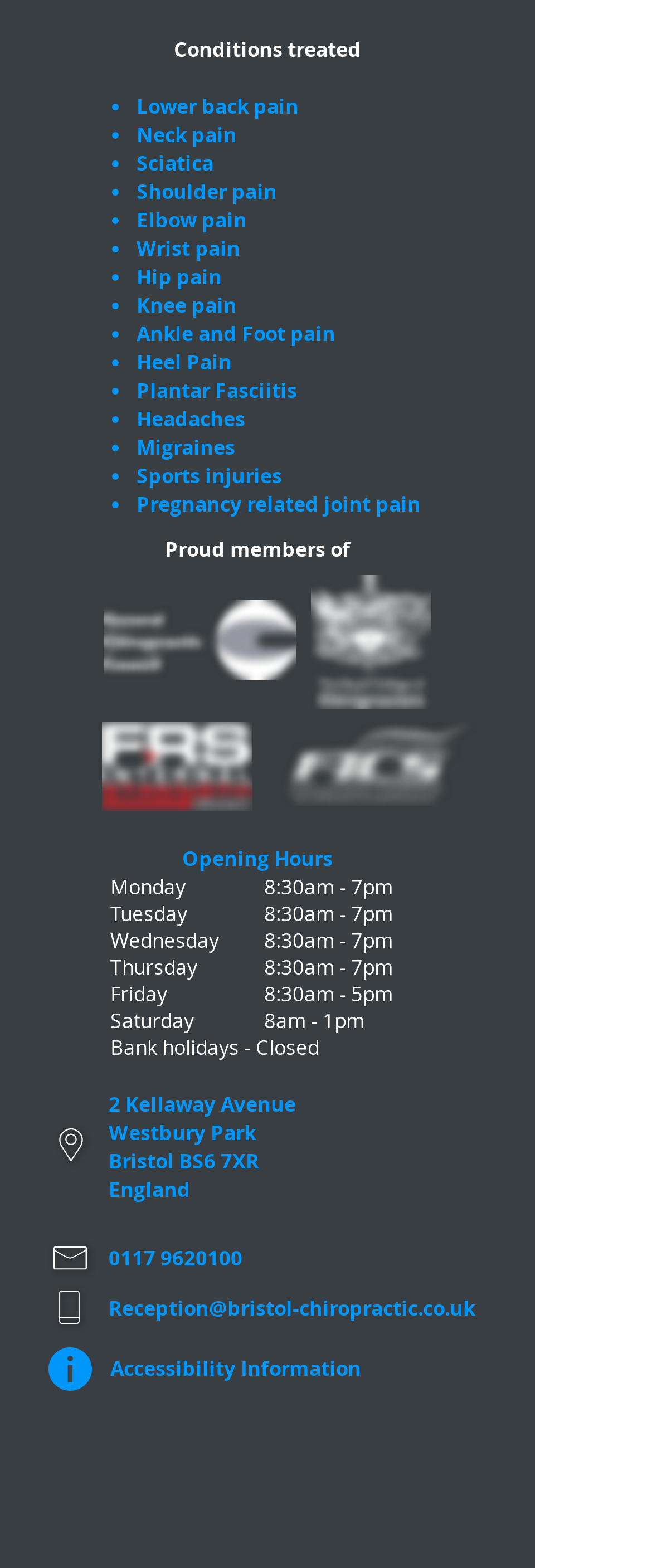Determine the bounding box for the UI element described here: "Accessibility Information".

[0.169, 0.866, 0.554, 0.881]